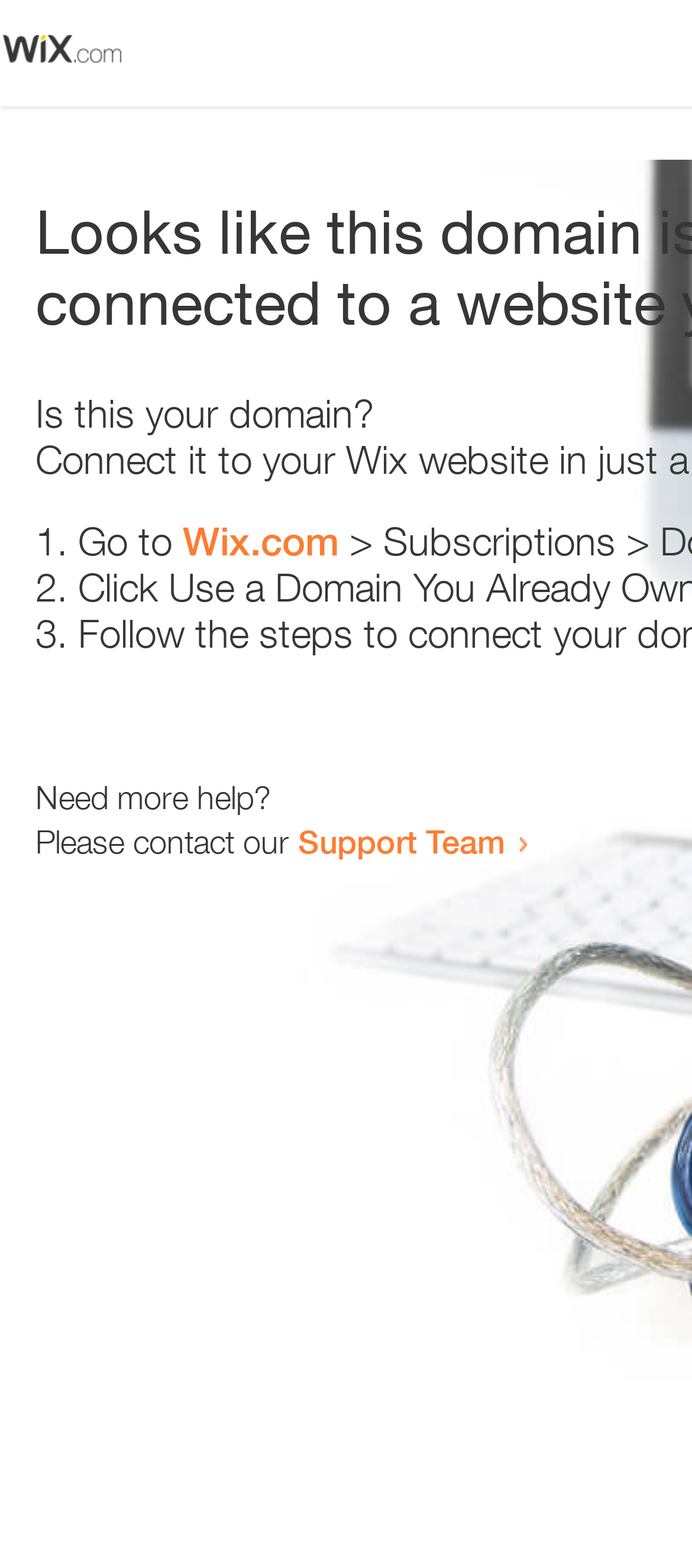Who can be contacted for more help?
Examine the screenshot and reply with a single word or phrase.

Support Team